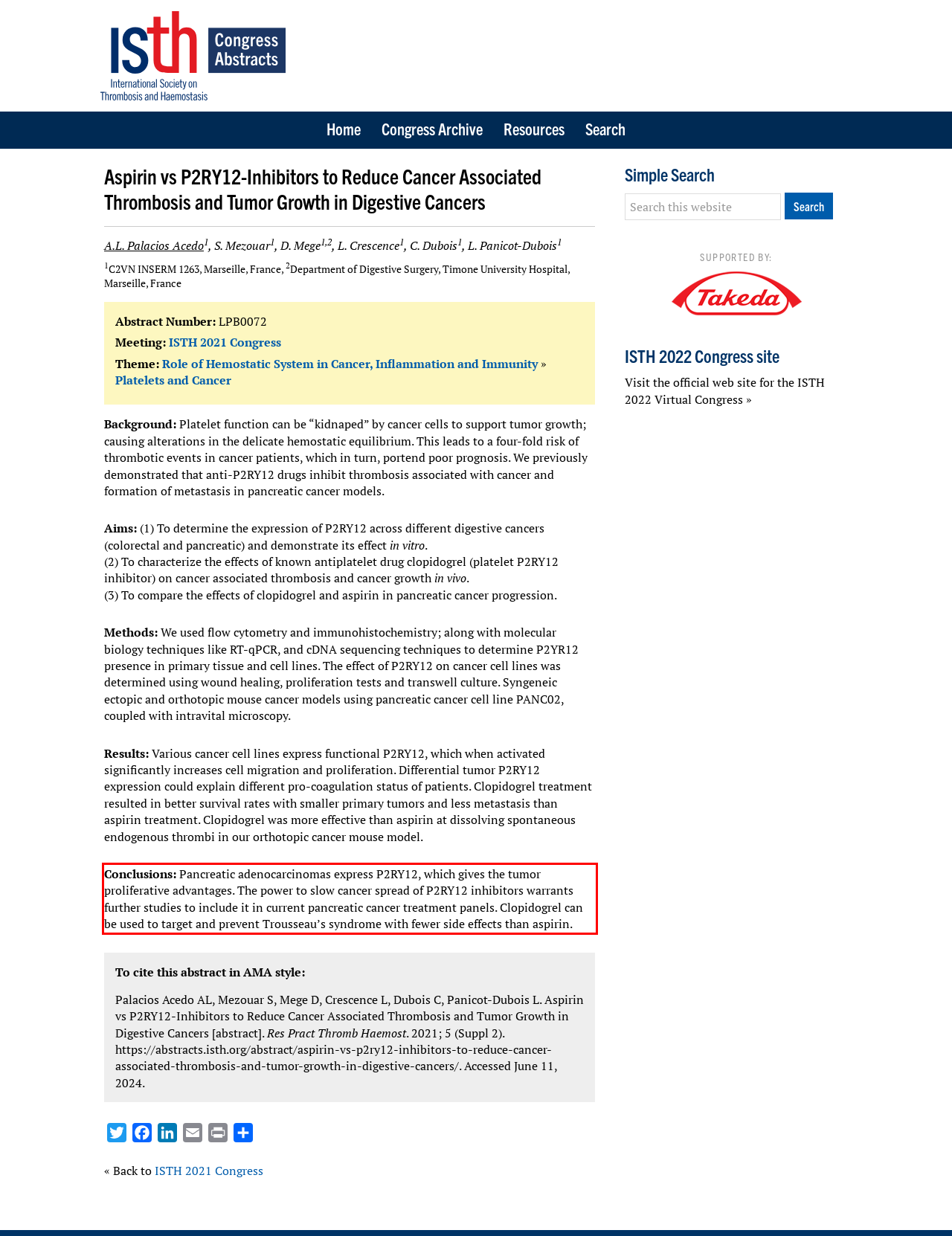Analyze the screenshot of a webpage where a red rectangle is bounding a UI element. Extract and generate the text content within this red bounding box.

Conclusions: Pancreatic adenocarcinomas express P2RY12, which gives the tumor proliferative advantages. The power to slow cancer spread of P2RY12 inhibitors warrants further studies to include it in current pancreatic cancer treatment panels. Clopidogrel can be used to target and prevent Trousseau’s syndrome with fewer side effects than aspirin.